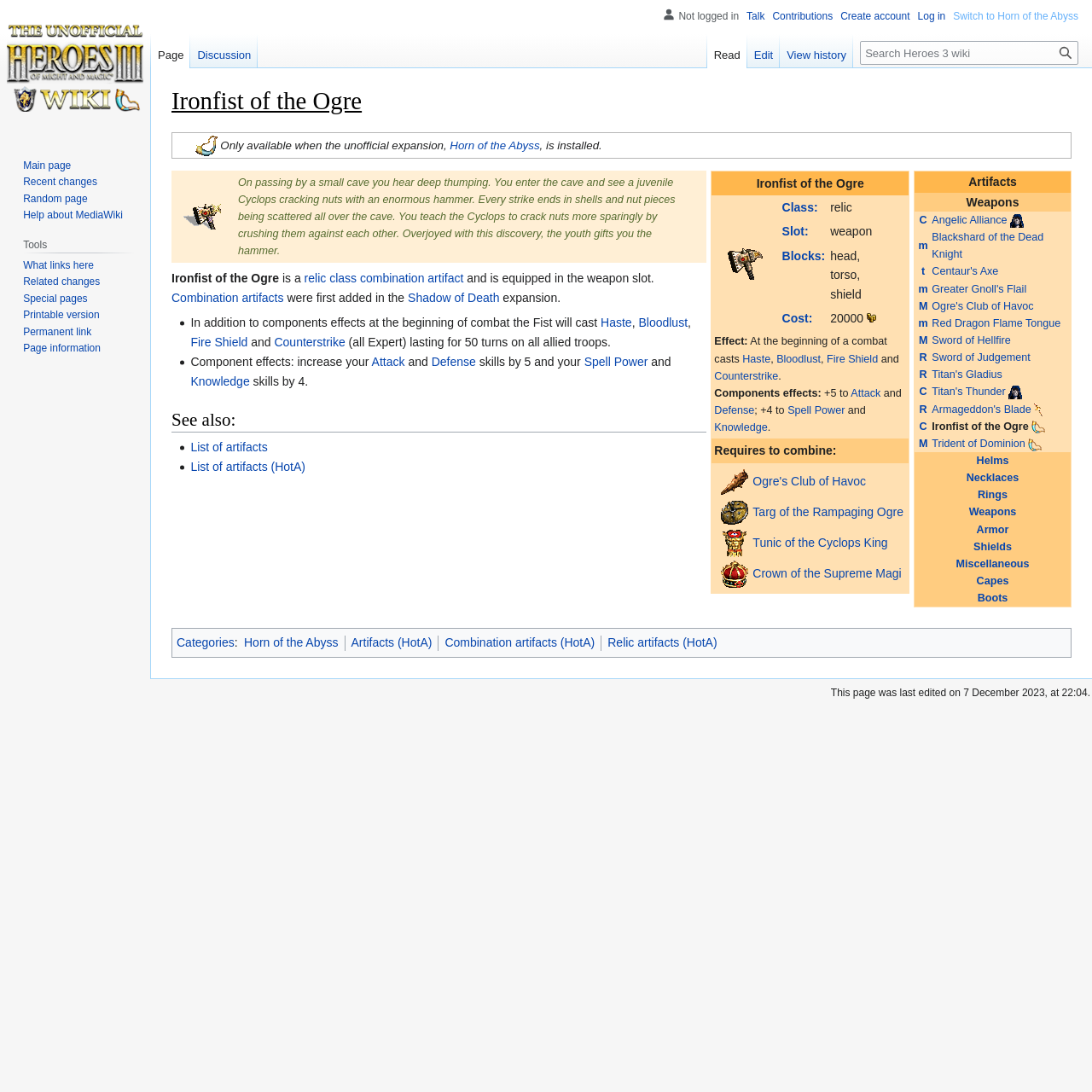Offer an extensive depiction of the webpage and its key elements.

The webpage is about Ironfist of the Ogre, a Heroes 3 wiki page. At the top, there is a heading with the title "Ironfist of the Ogre". Below the heading, there are two links, "Jump to navigation" and "Jump to search", positioned side by side. 

To the right of these links, there is a link "Horn of the Abyss" with an accompanying image. Below this link, there is a paragraph of text stating that Ironfist of the Ogre is only available when the unofficial expansion, Horn of the Abyss, is installed.

The main content of the page is a table with multiple rows, taking up most of the page's width. Each row contains two columns, with the first column displaying a category label (such as "Artifacts", "Weapons", etc.) and the second column listing various items related to that category. These items are presented as links, some of which have accompanying images or generic labels (such as "Combo", "Minor", "Major", or "Relic"). The items are organized into rows, with each row containing two items, one in each column.